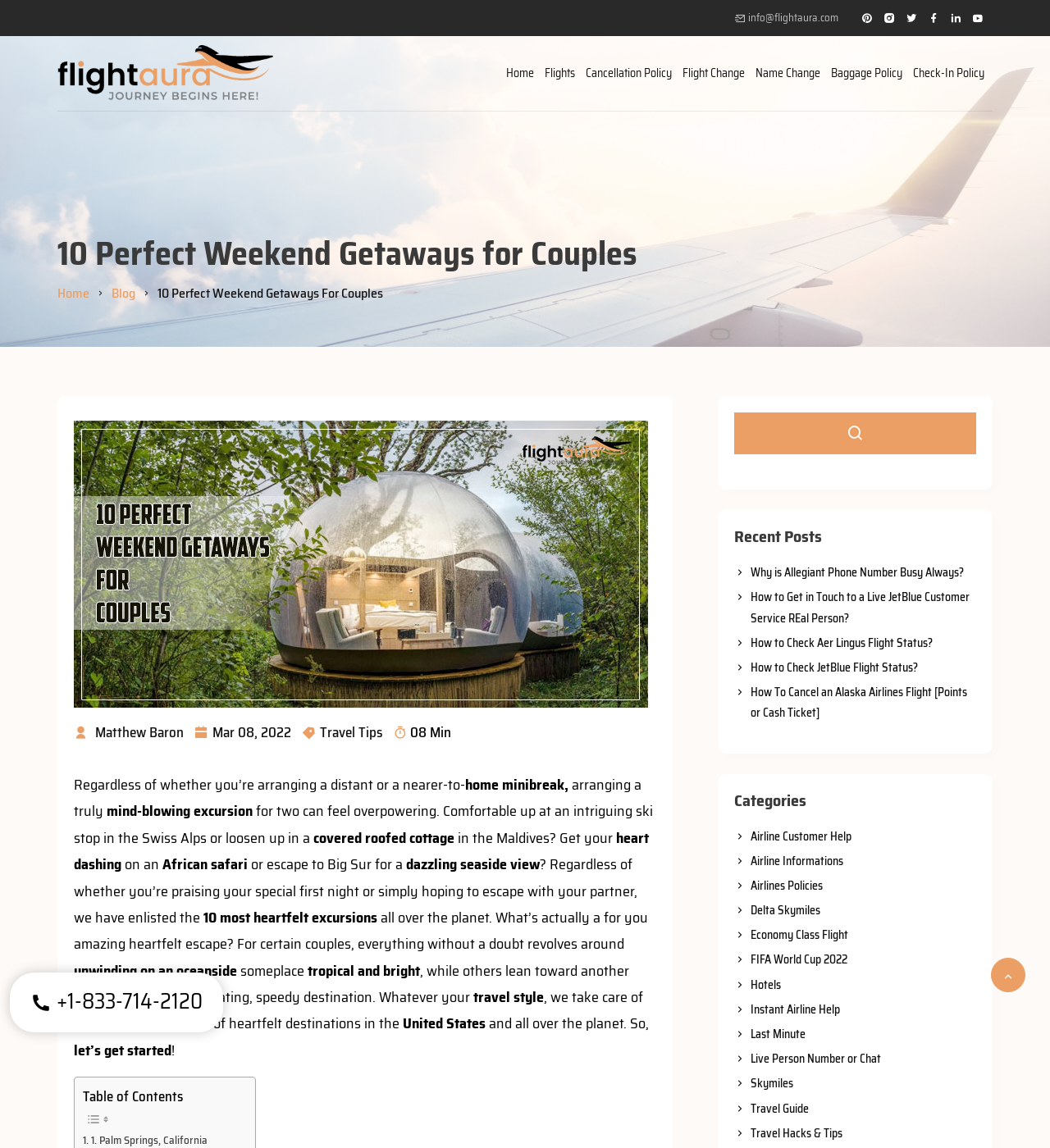Provide the bounding box coordinates for the UI element that is described by this text: "Economy Class Flight". The coordinates should be in the form of four float numbers between 0 and 1: [left, top, right, bottom].

[0.699, 0.806, 0.93, 0.824]